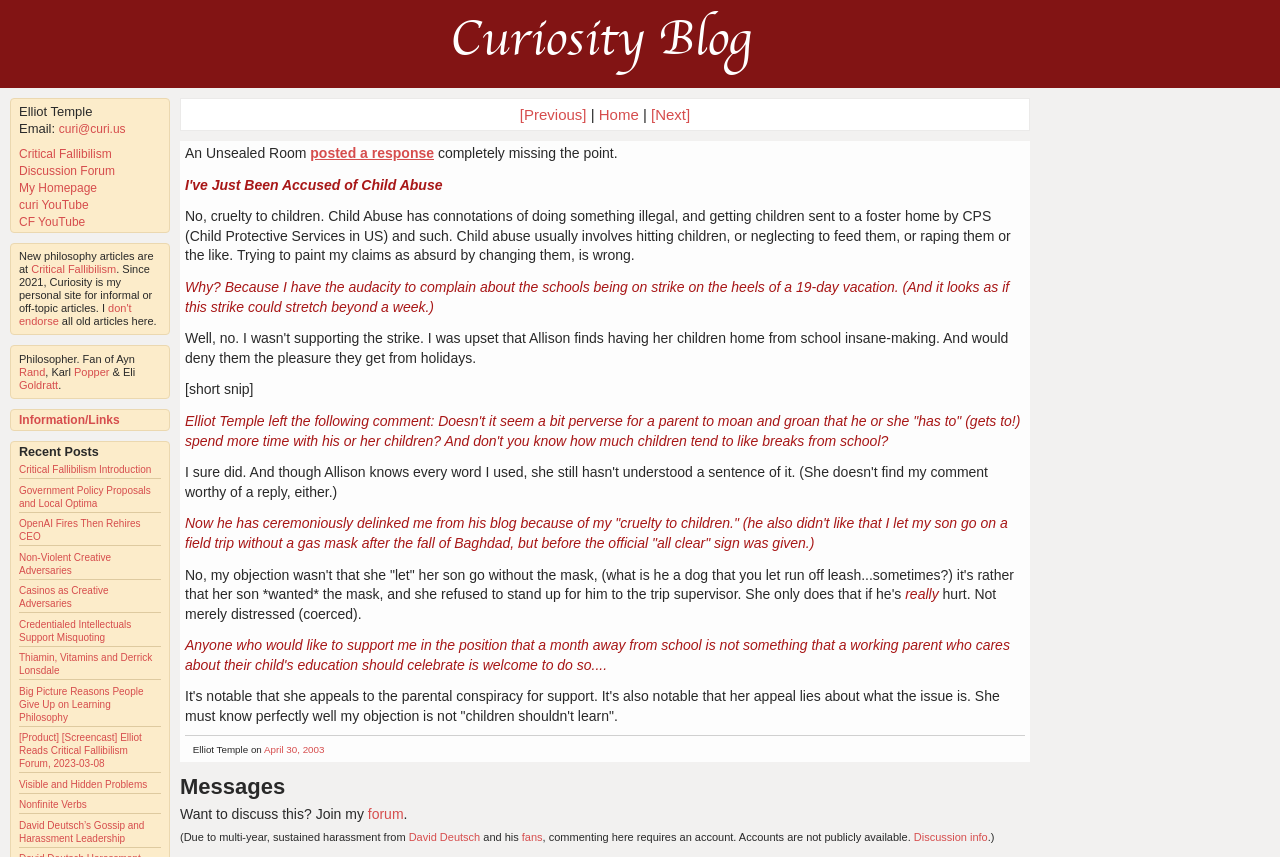Find the bounding box coordinates of the clickable region needed to perform the following instruction: "join the forum". The coordinates should be provided as four float numbers between 0 and 1, i.e., [left, top, right, bottom].

[0.287, 0.94, 0.315, 0.959]